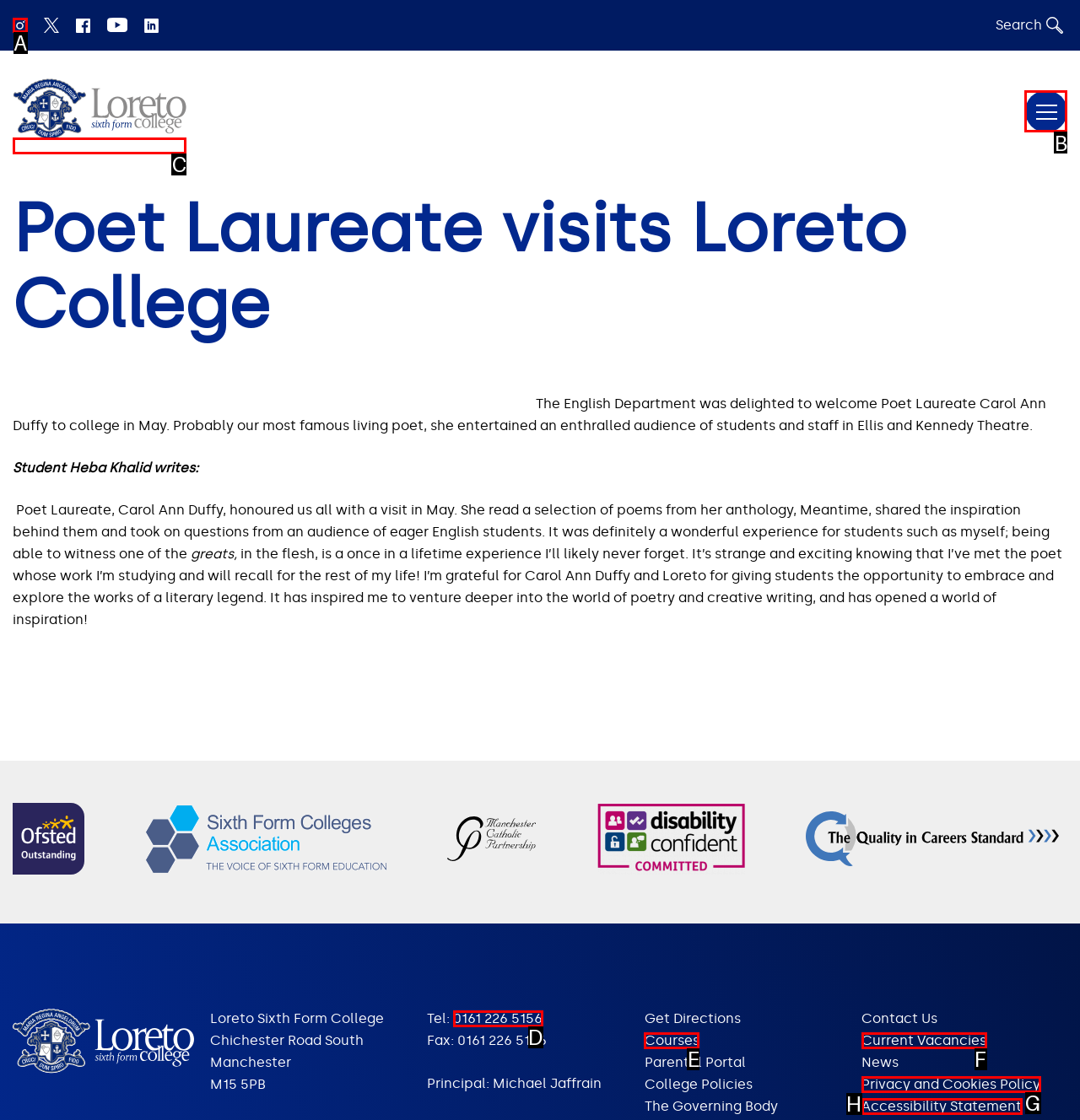From the given choices, which option should you click to complete this task: Open the menu? Answer with the letter of the correct option.

B